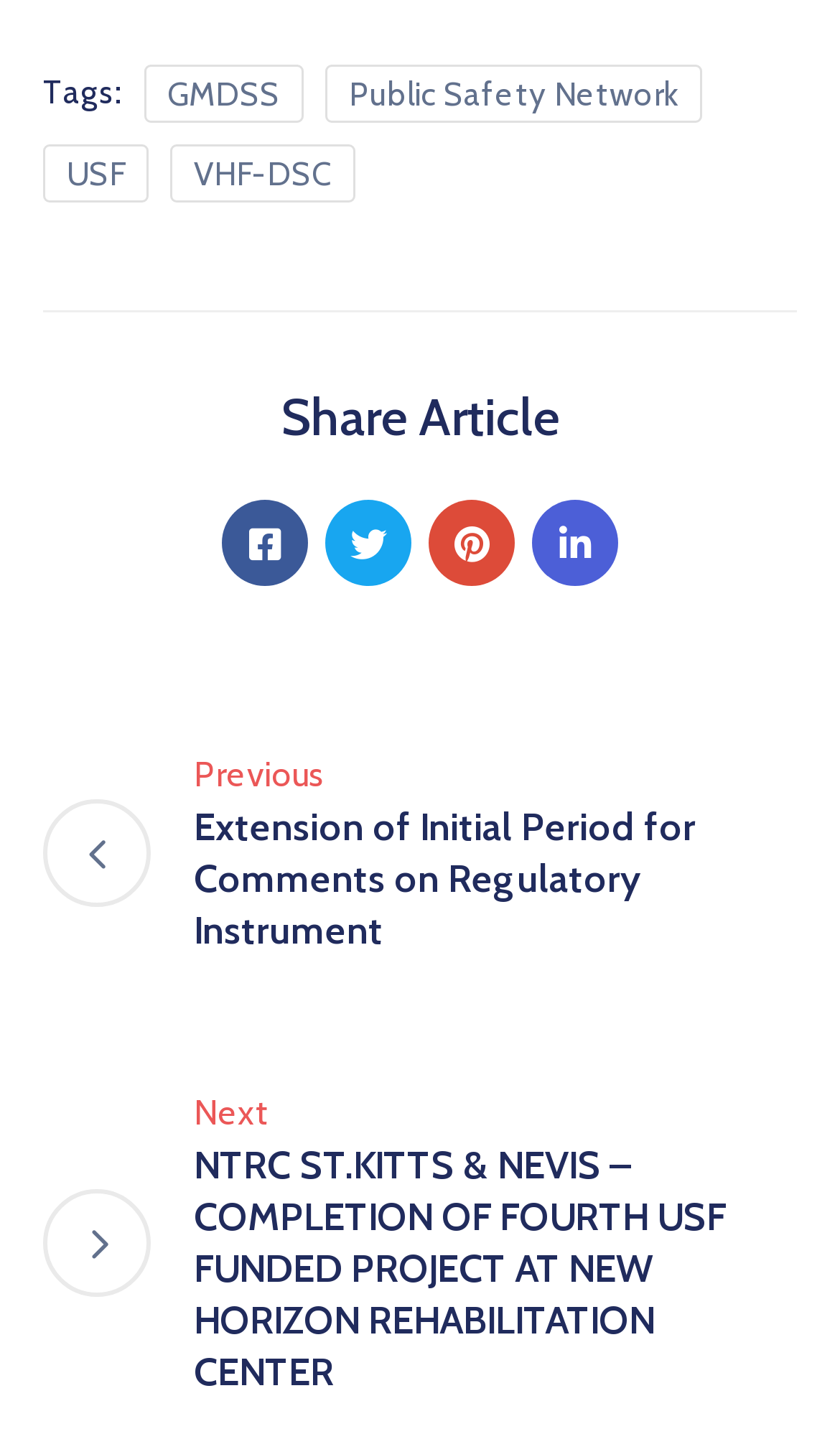Determine the bounding box coordinates for the clickable element to execute this instruction: "Click on the '5 Next NTRC ST.KITTS & NEVIS – COMPLETION OF FOURTH USF FUNDED PROJECT AT NEW HORIZON REHABILITATION CENTER' link". Provide the coordinates as four float numbers between 0 and 1, i.e., [left, top, right, bottom].

[0.051, 0.76, 0.949, 0.979]